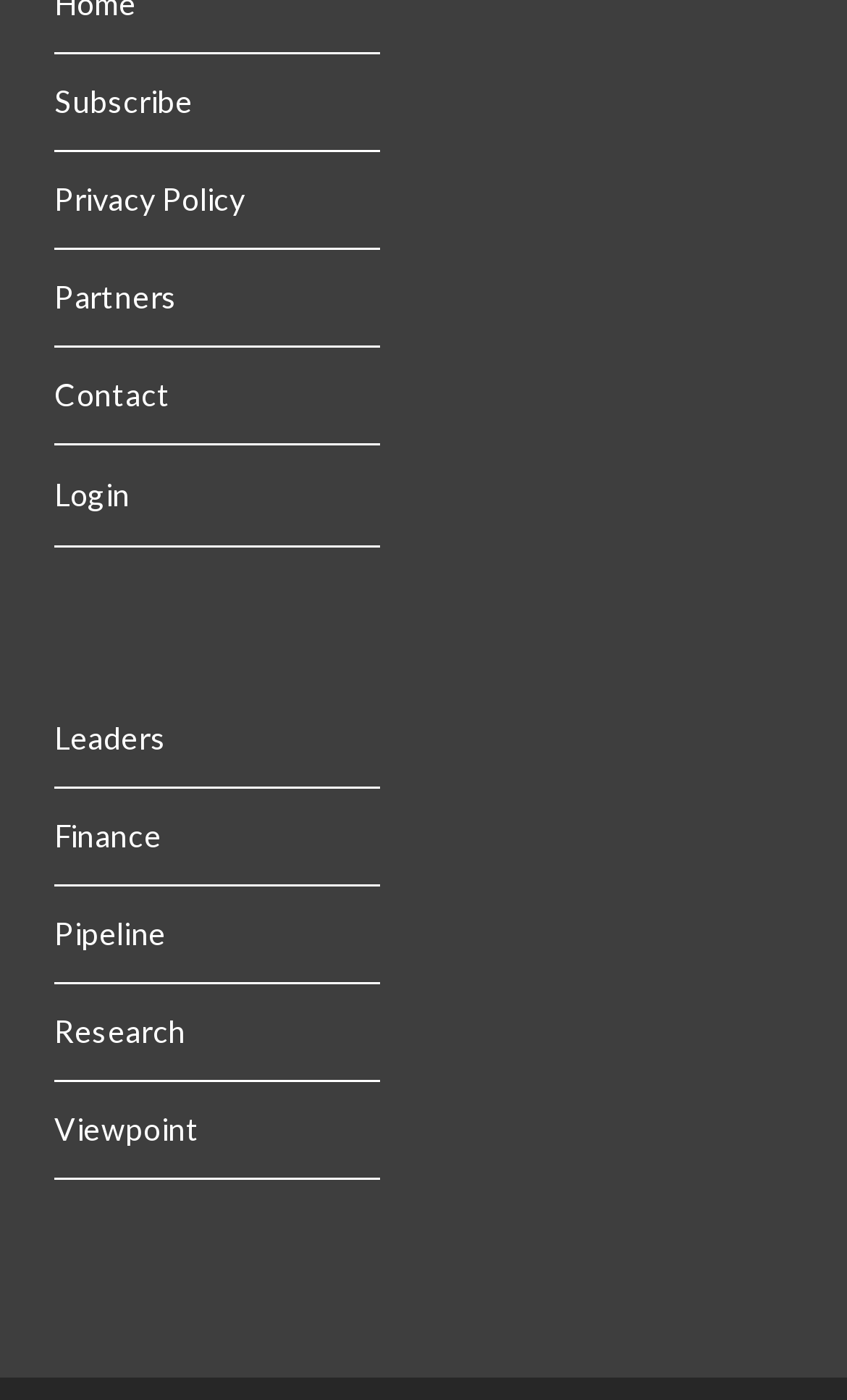Please determine the bounding box coordinates of the element's region to click for the following instruction: "Login to the account".

[0.064, 0.346, 0.449, 0.391]